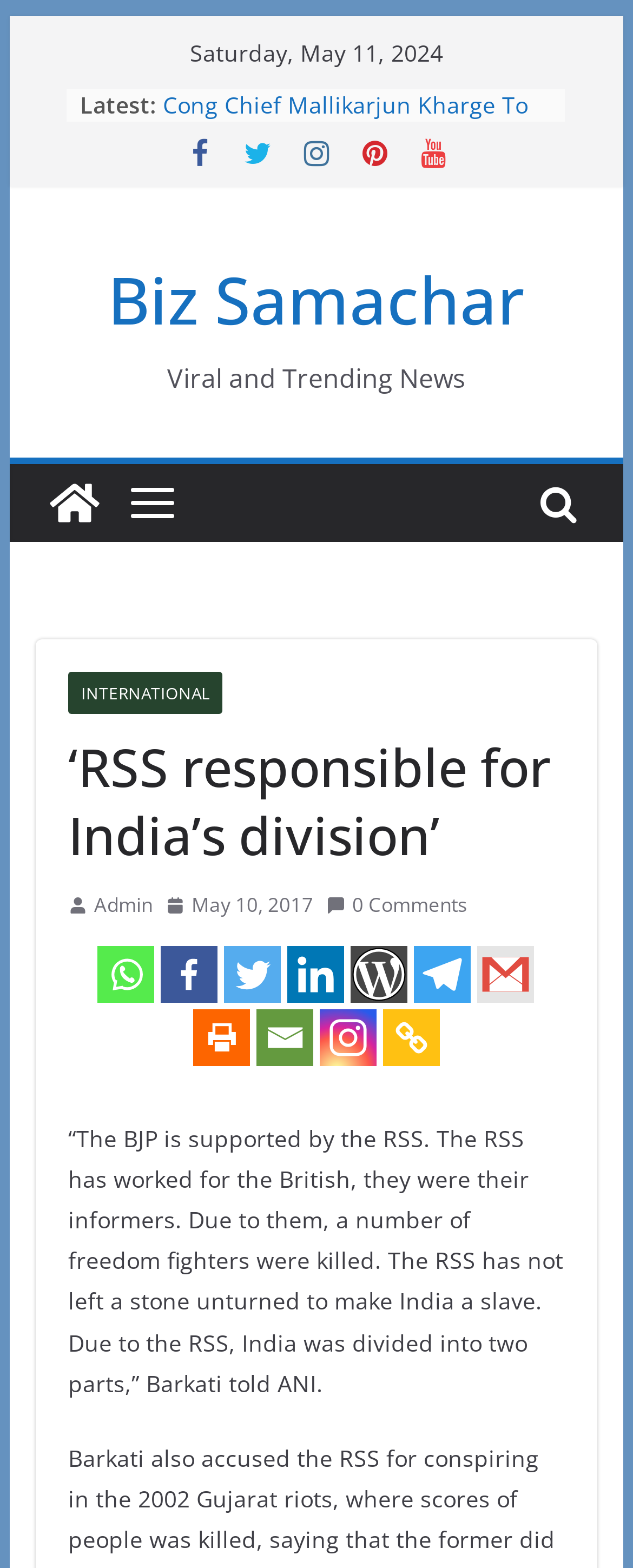Using the description: "aria-label="Gmail" title="Google Gmail"", identify the bounding box of the corresponding UI element in the screenshot.

[0.755, 0.603, 0.845, 0.639]